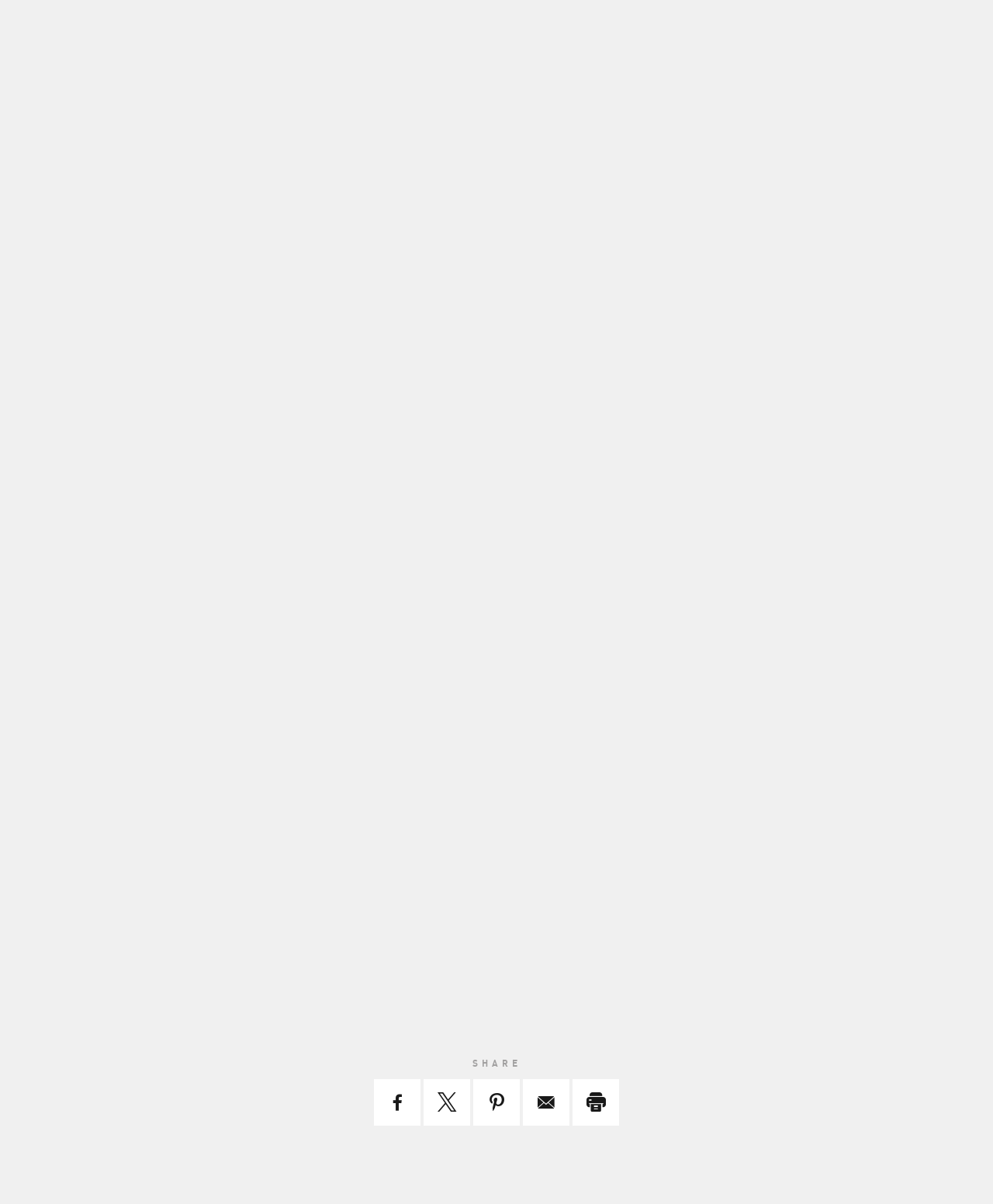What is the purpose of strictly necessary cookies?
Look at the image and answer with only one word or phrase.

Help make website navigable